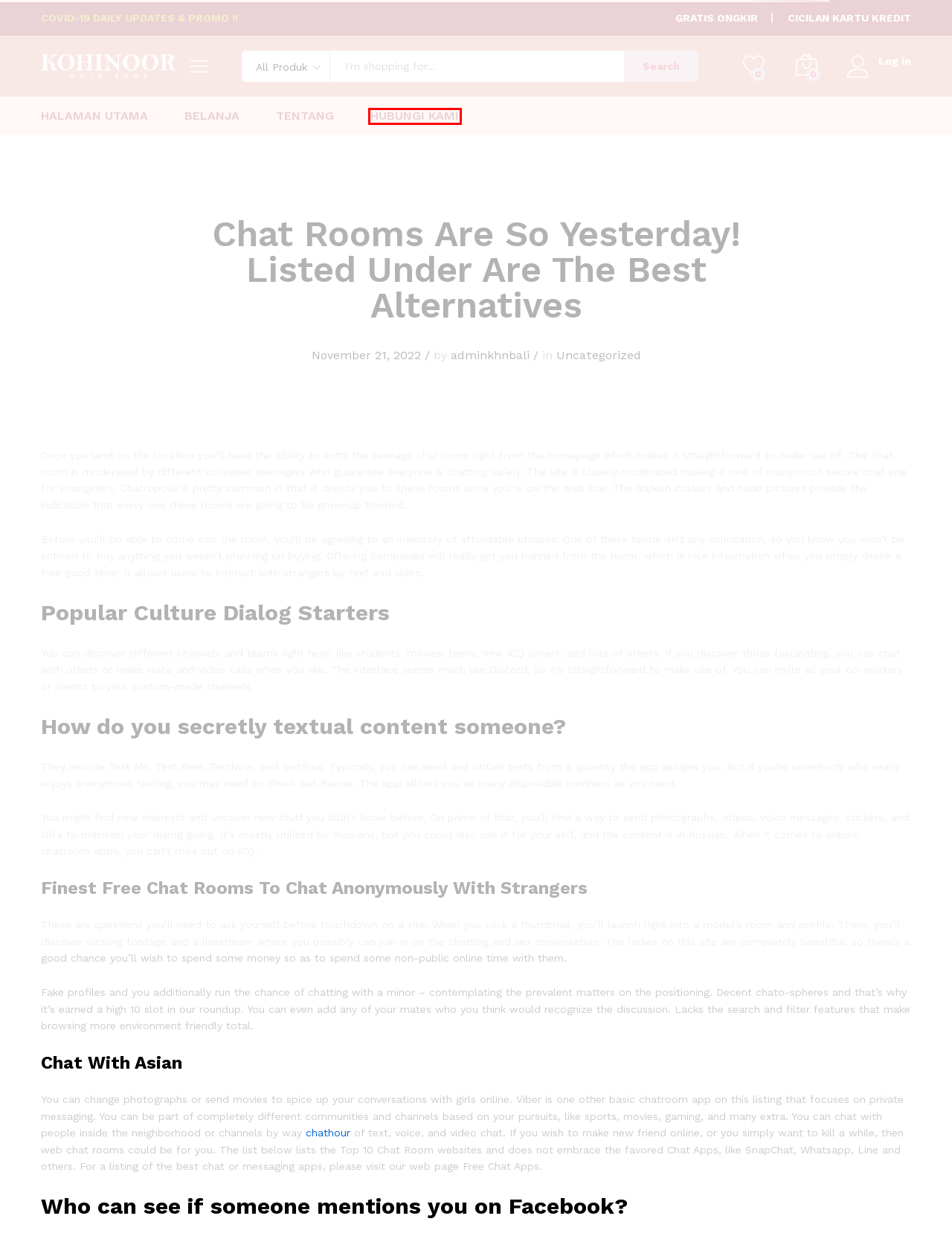You see a screenshot of a webpage with a red bounding box surrounding an element. Pick the webpage description that most accurately represents the new webpage after interacting with the element in the red bounding box. The options are:
A. Uncategorized – KOHINOOR
B. HUBUNGI KAMI – KOHINOOR
C. Shopping Cart – KOHINOOR
D. adminkhnbali – KOHINOOR
E. Wishlist – KOHINOOR
F. KOHINOOR – BALI #1 Gold Shop, Since 1981
G. Prime 10 Free Chat Rooms Finest Free Chat Lines Websites 2021 – KOHINOOR
H. Chathour Free Chat Rooms - Omegle

B